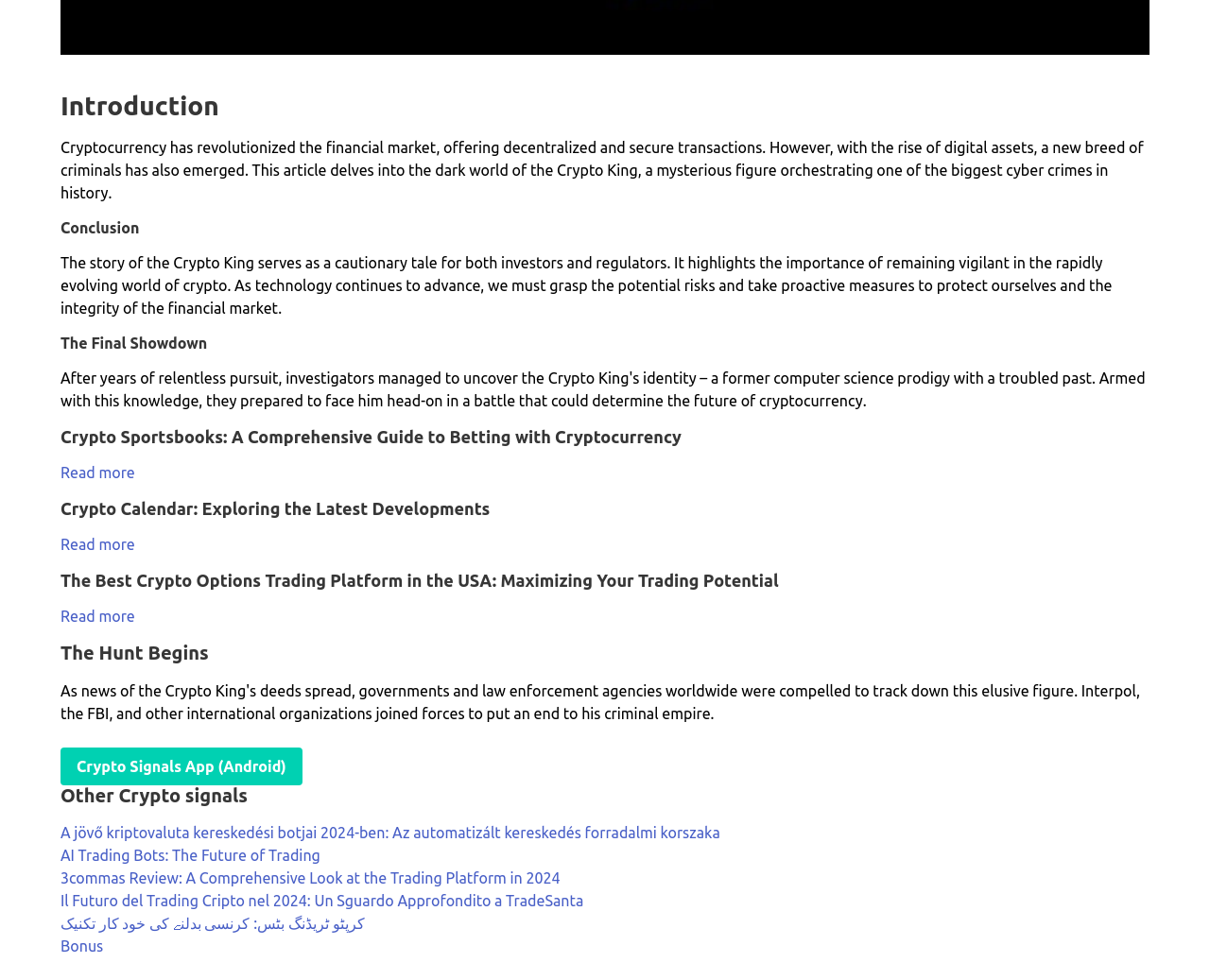What is the last link on the page?
Answer the question with just one word or phrase using the image.

Bonus